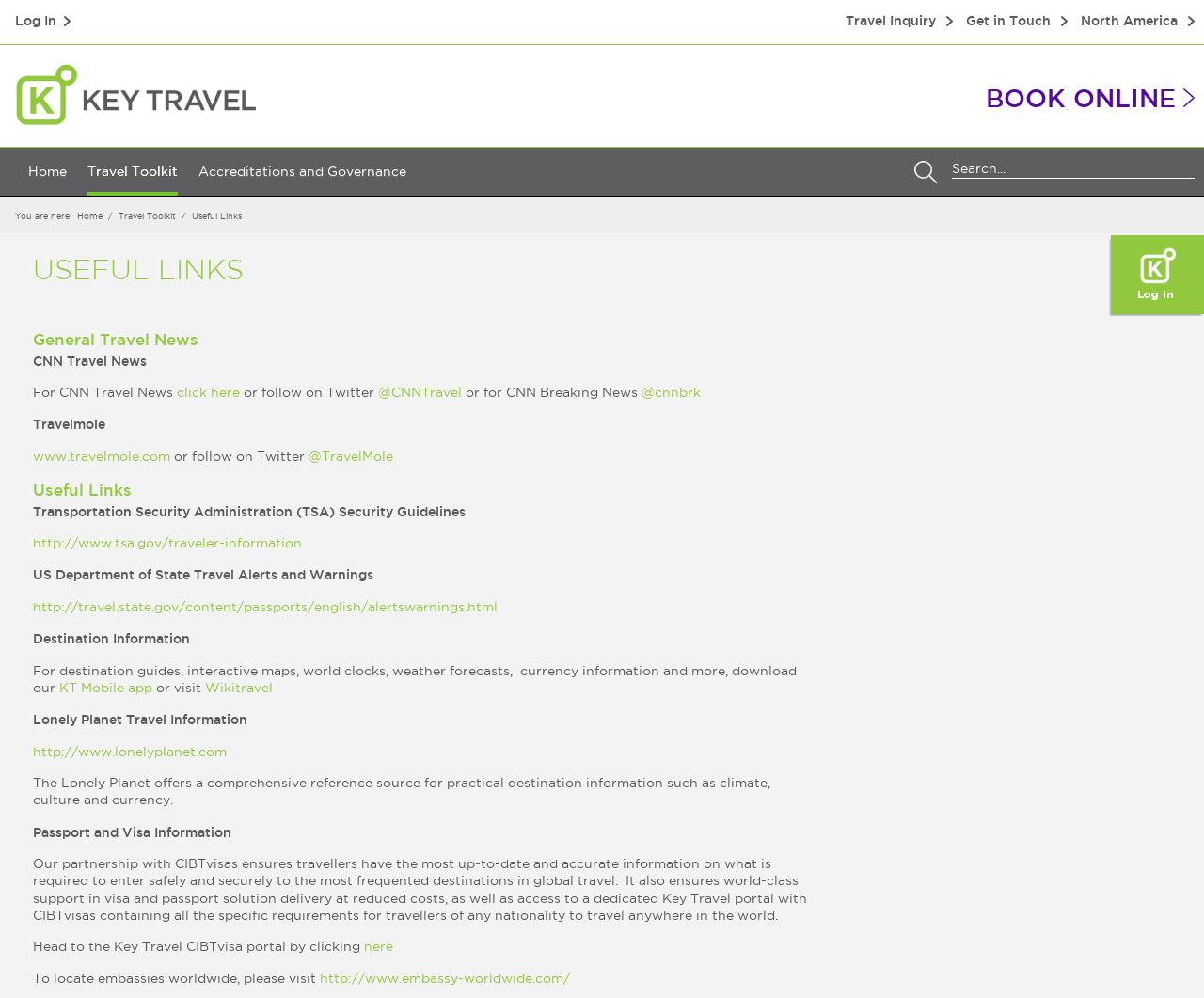Use a single word or phrase to answer this question: 
What is the purpose of the Key Travel CIBTvisa portal?

Visa and passport solution delivery